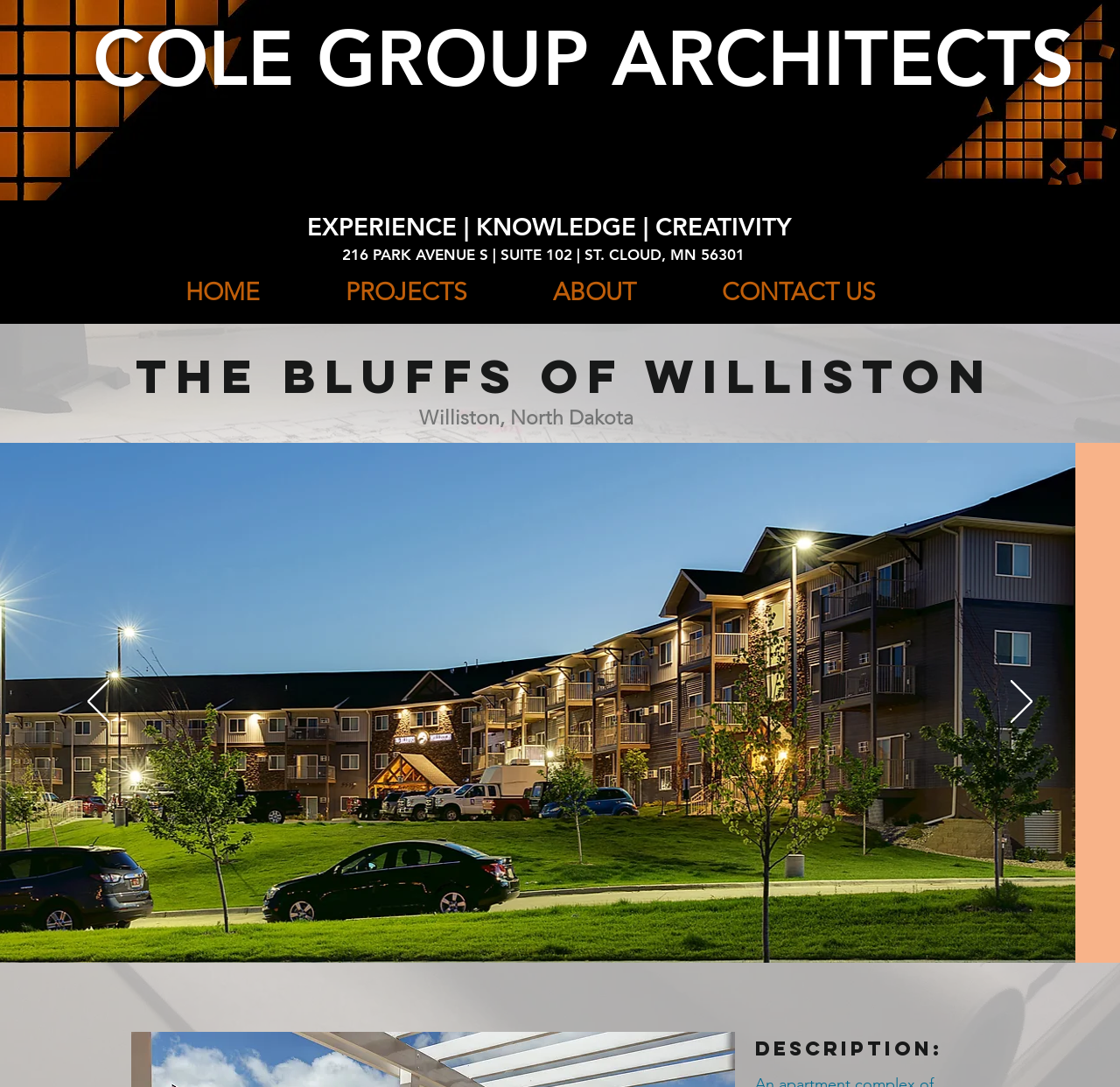Generate a comprehensive description of the webpage content.

The webpage appears to be the official website of Cole Group Architects, with a focus on a specific project called "The Bluffs". 

At the top of the page, there is a heading with the company name "COLE GROUP ARCHITECTS" which is also a clickable link. Below this, there is a secondary heading that reads "EXPERIENCE | KNOWLEDGE | CREATIVITY". 

To the right of these headings, there is a navigation menu labeled "Site" that contains four links: "HOME", "PROJECTS", "ABOUT", and "CONTACT US". 

Further down the page, there is an address listed: "216 PARK AVENUE S | SUITE 102 | ST. CLOUD, MN 56301". Below this, there is a section dedicated to "The Bluffs of Williston" project, which includes a heading with the project name and a subheading with the location "Williston, North Dakota". 

The main content of the page is a slideshow region that takes up most of the page's width. The slideshow has "Previous" and "Next" buttons on either side, each with a corresponding icon image. The slideshow itself displays a large image, currently showing a night-time photo labeled "Night-Photo-3.jpg". 

At the very bottom of the page, there is a heading that reads "description:", but it does not appear to have any accompanying text.